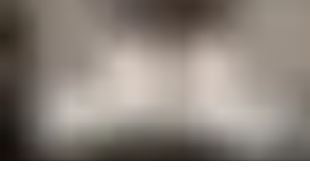Describe all the elements in the image with great detail.

The image showcases a beautifully designed interior space featuring a pair of modern, elegant light fixtures, which are either pendant or wall-mounted. The fixtures emit a warm, inviting glow, enhancing the ambiance of the room. Their sleek design complements the overall decor, suggesting a focus on both style and functionality. This image is part of a larger narrative that speaks to home improvement and remodeling services, indicating a commitment to quality and aesthetic enhancements in residential spaces. The strategic use of lighting in this setting exemplifies the careful attention to detail that homeowners might expect when enlisting professional help for their remodeling projects.